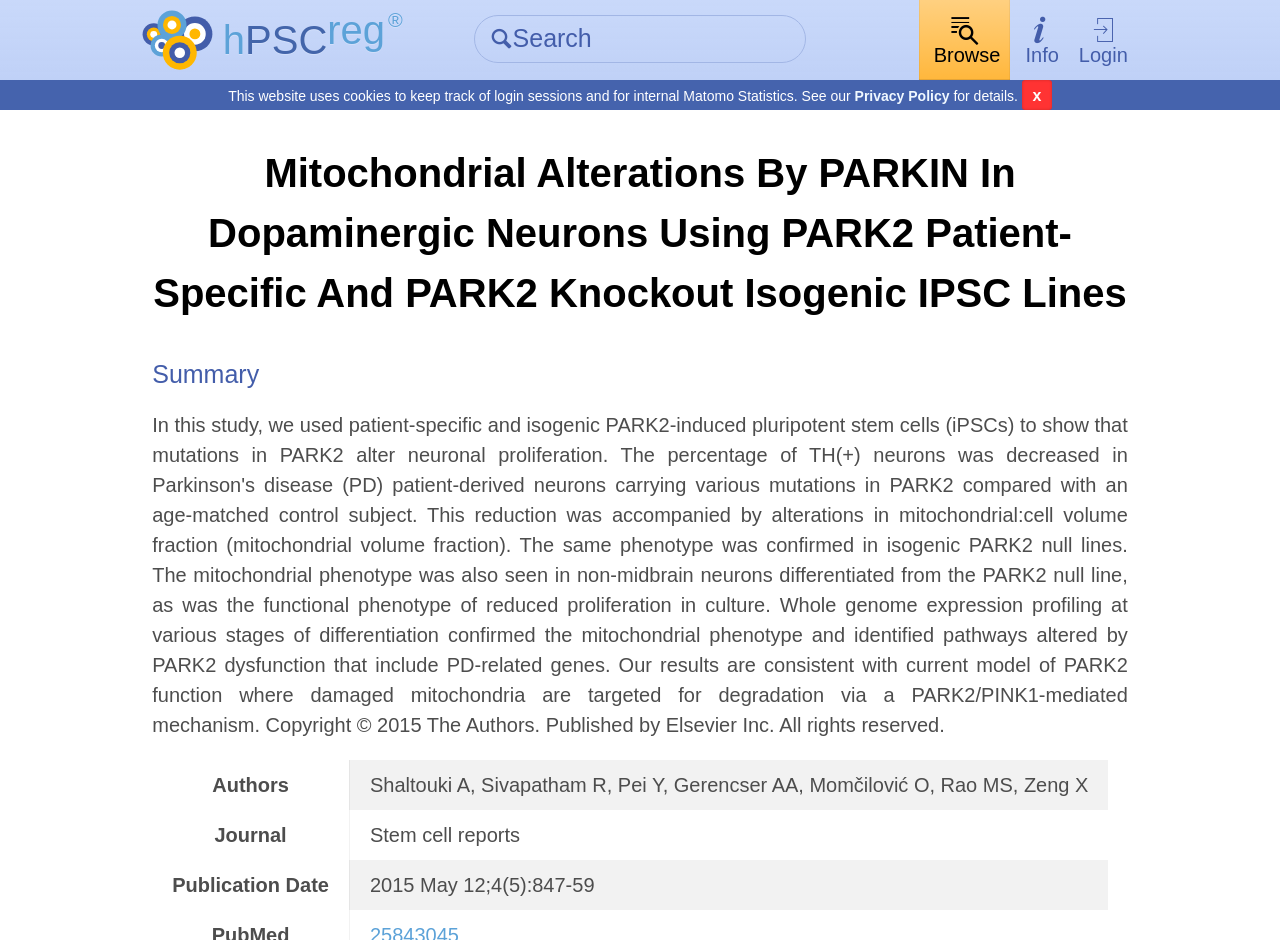What is the function of the 'x' button?
Provide a detailed and extensive answer to the question.

The 'x' button is likely a close button, as it is commonly used to close or dismiss a notification or a dialog box.